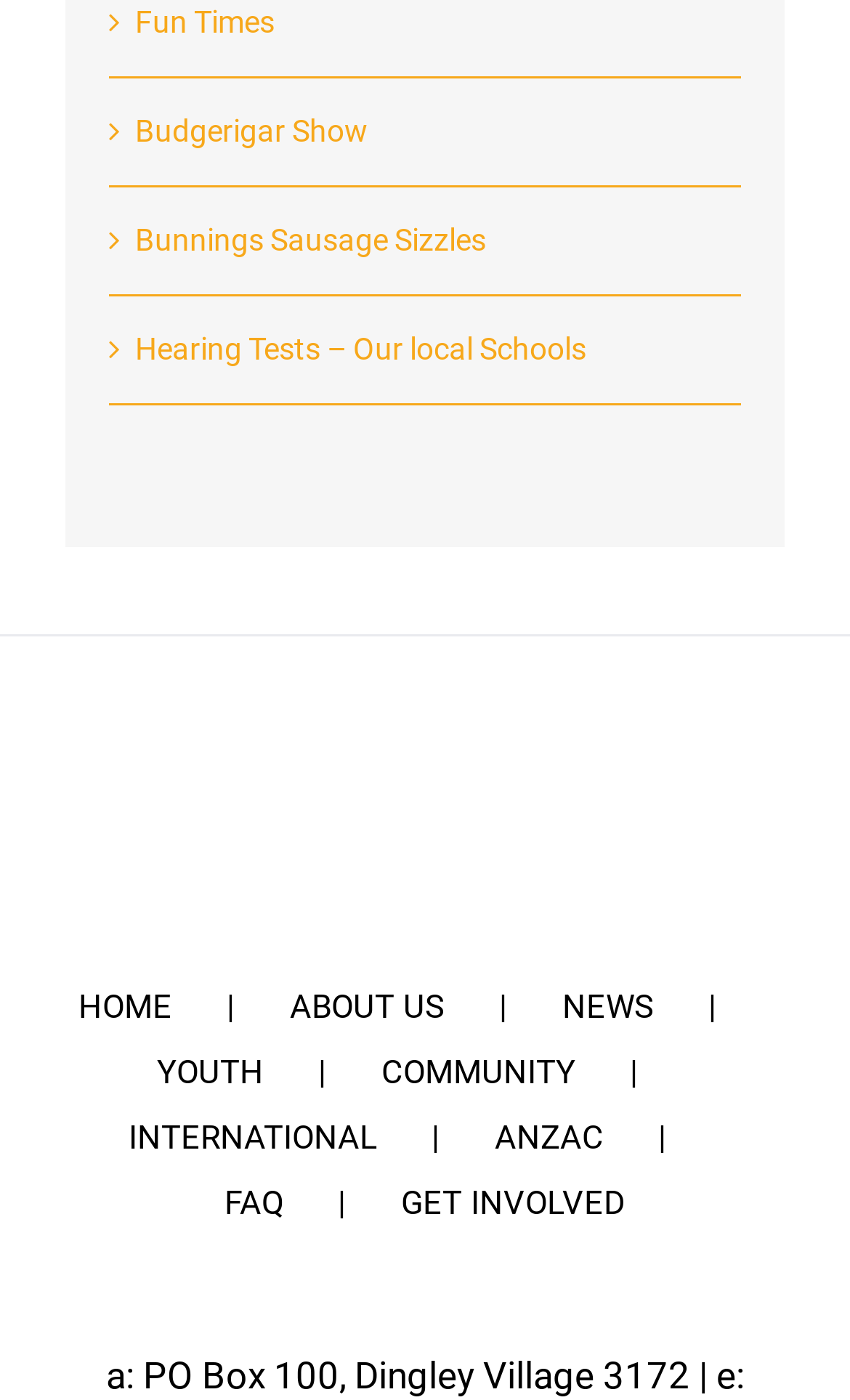How many links are there with icons?
Look at the image and answer the question using a single word or phrase.

4